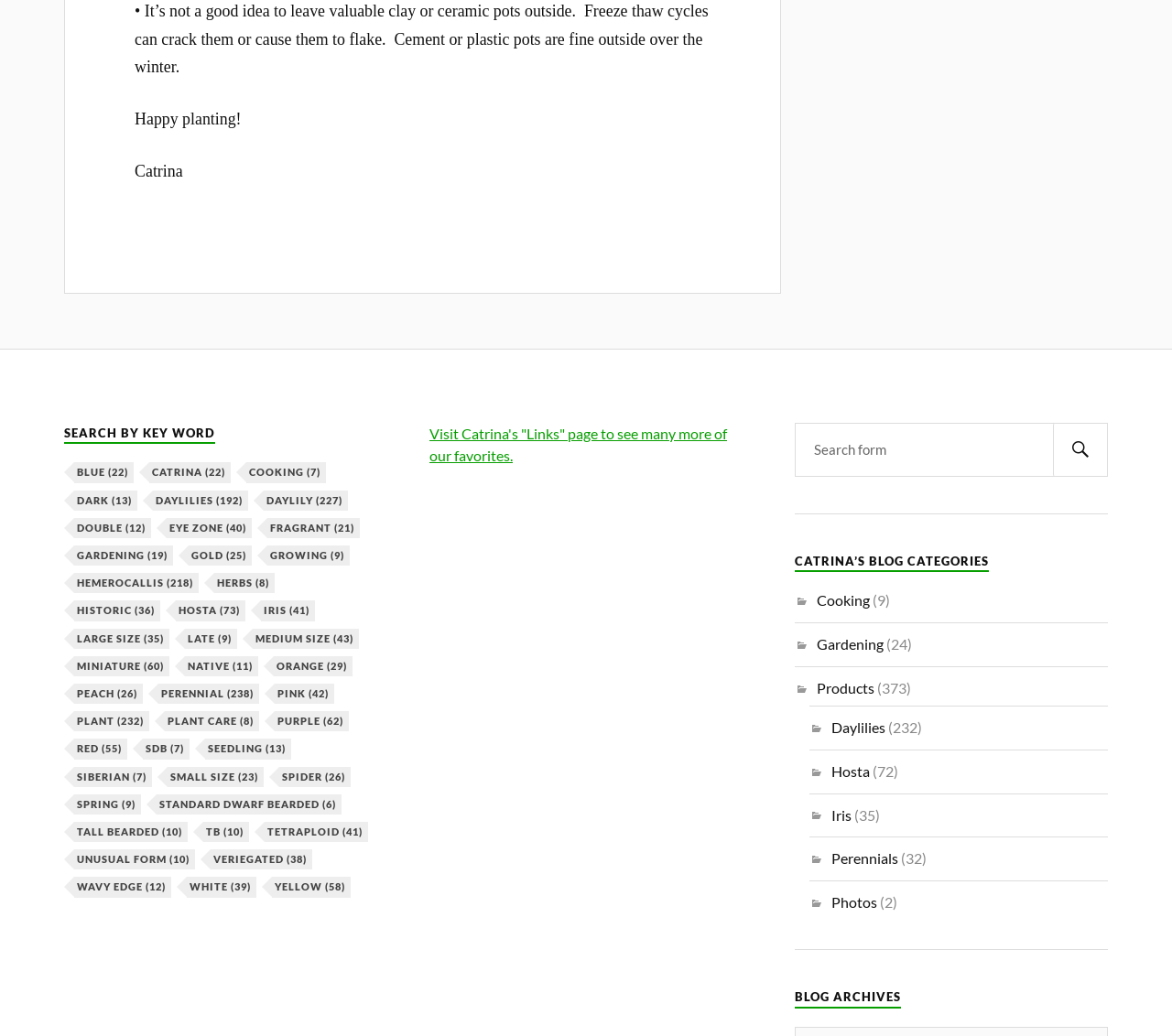What is the category with the most items?
Please look at the screenshot and answer in one word or a short phrase.

Perennial